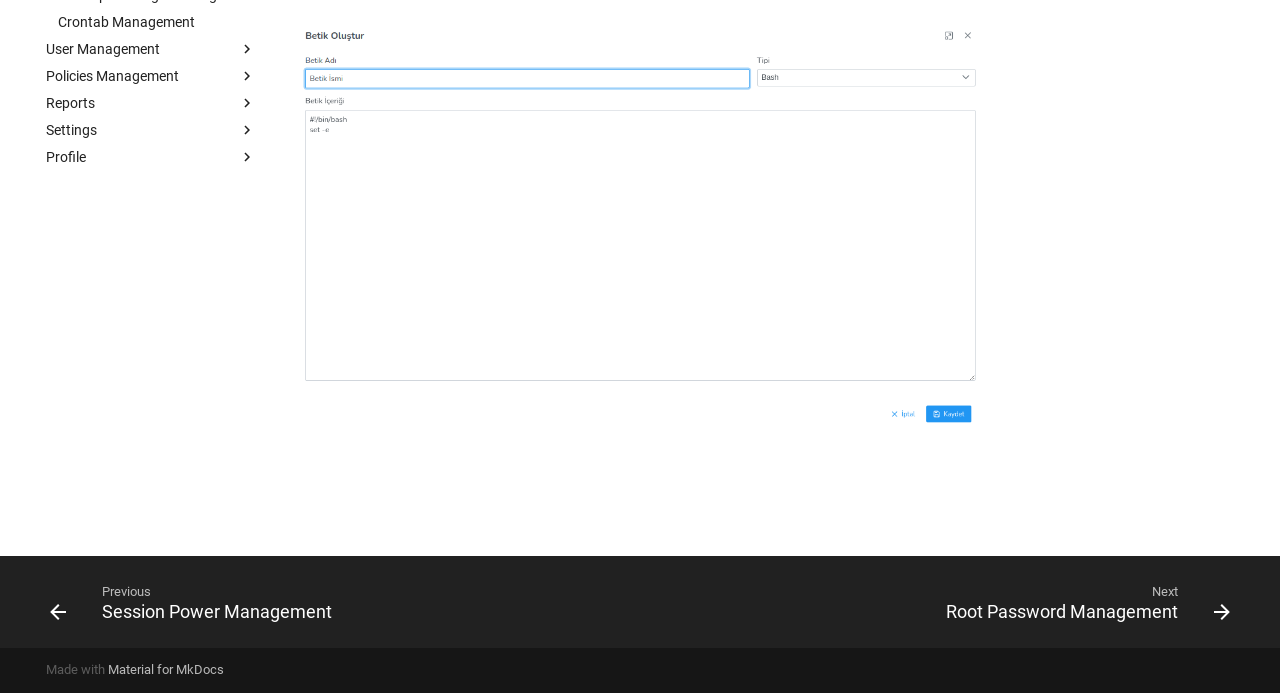Mark the bounding box of the element that matches the following description: "Crontab Management".

[0.045, 0.019, 0.2, 0.045]